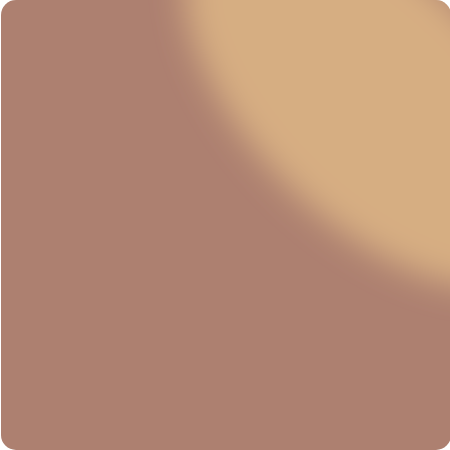Refer to the image and answer the question with as much detail as possible: What type of processor does the laptop have?

The caption states that the laptop is powered by a strong AMD Ryzen 5 5500U Hexa-Core processor, capable of reaching speeds of up to 4.4 GHz, complemented by powerful AMD Radeon Graphics that support 4K video playback.